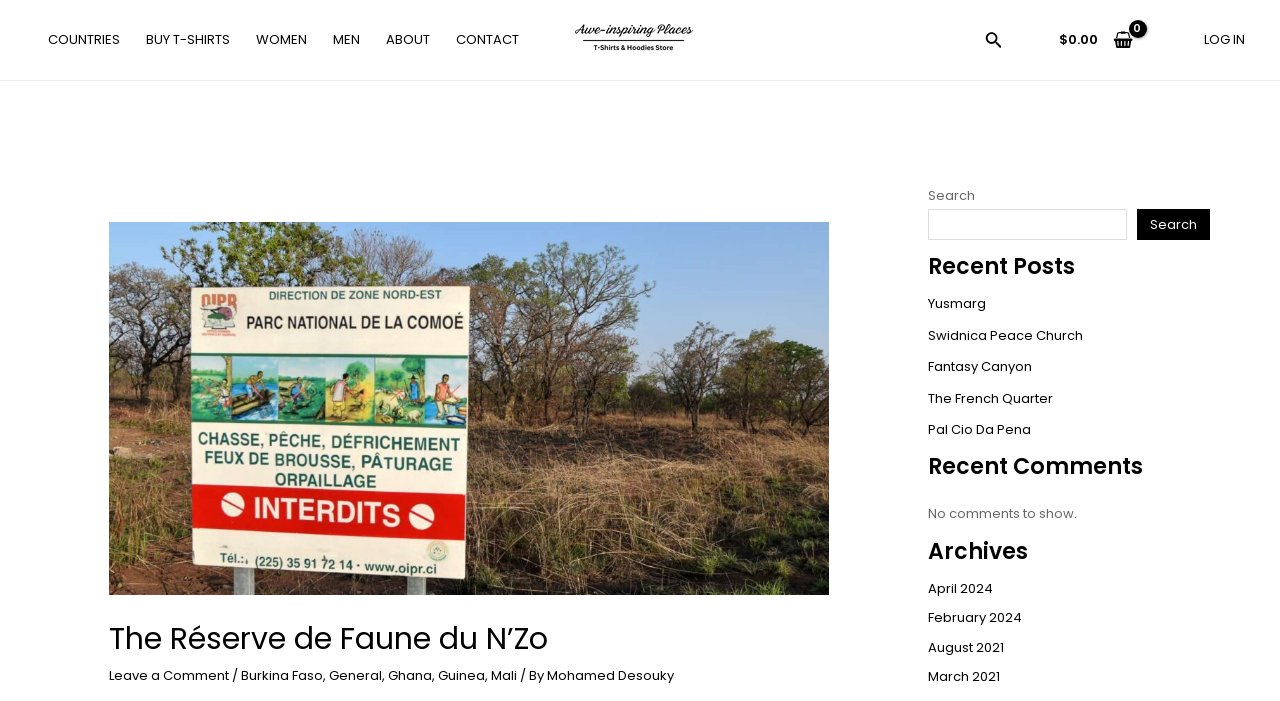Extract the bounding box coordinates for the UI element described by the text: "Pal Cio Da Pena". The coordinates should be in the form of [left, top, right, bottom] with values between 0 and 1.

[0.725, 0.599, 0.805, 0.626]